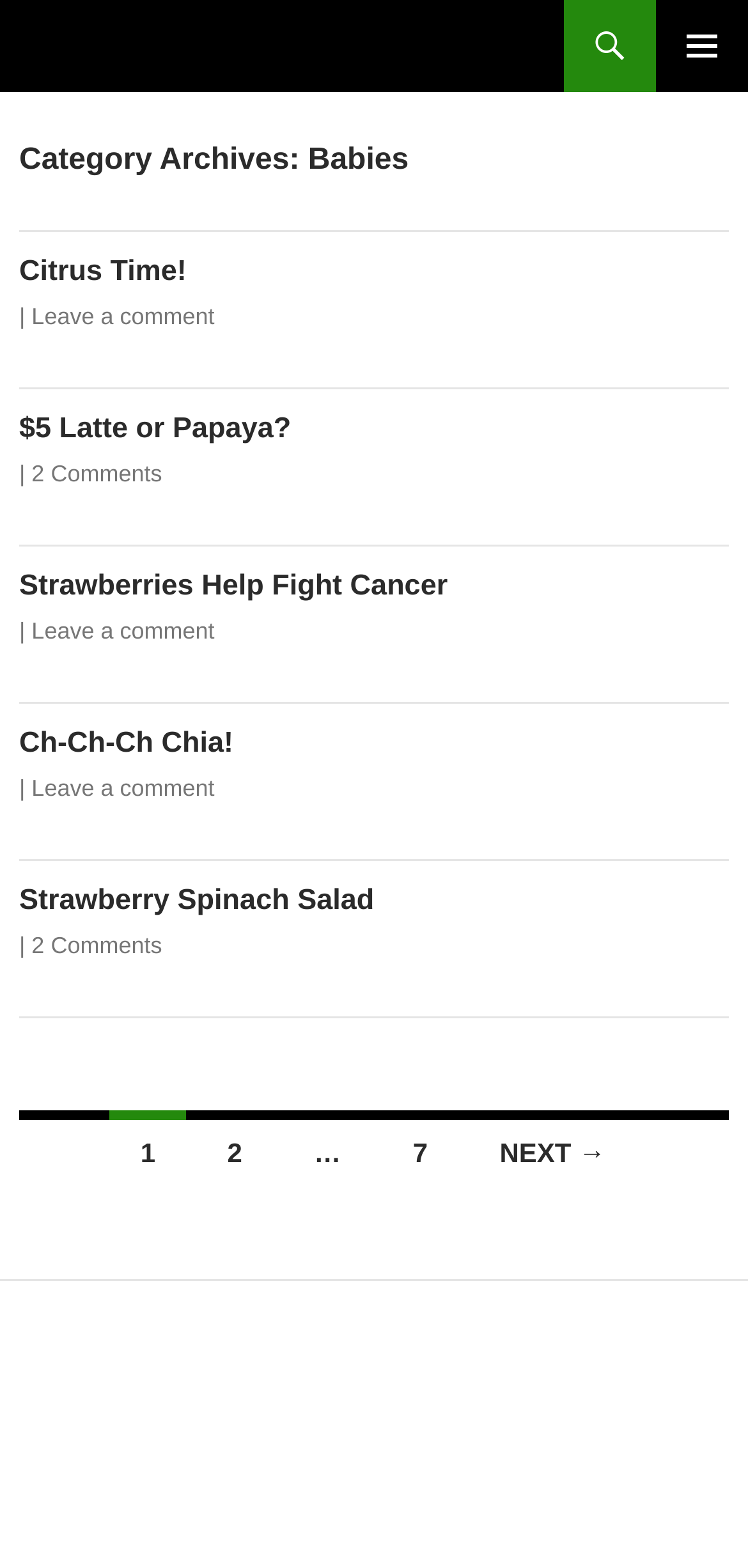Create a full and detailed caption for the entire webpage.

The webpage appears to be a blog or article listing page, with a focus on the "Babies" category. At the top right corner, there is a primary menu button. Below it, a "SKIP TO CONTENT" link is located. 

The main content area is divided into multiple article sections, each with a heading and a link to the full article. There are five article sections in total, with headings such as "Citrus Time!", "$5 Latte or Papaya?", "Strawberries Help Fight Cancer", "Ch-Ch-Ch Chia!", and "Strawberry Spinach Salad". Each article section also has a link to leave a comment or view comments.

At the bottom of the page, there is a "Posts navigation" section, which includes links to navigate to different pages of posts, including a "NEXT →" button.